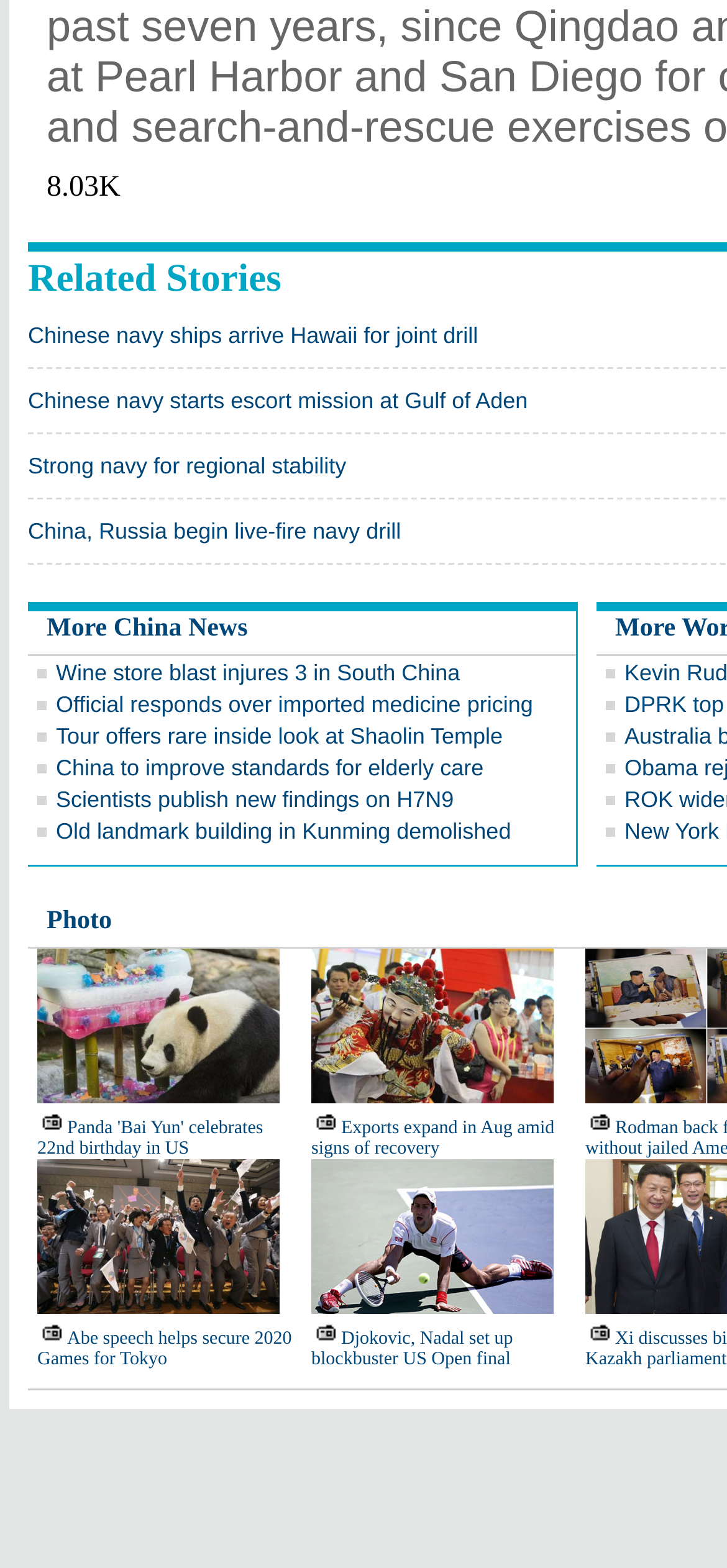Locate the bounding box coordinates of the clickable part needed for the task: "Learn more about exports expanding in August".

[0.428, 0.713, 0.763, 0.739]